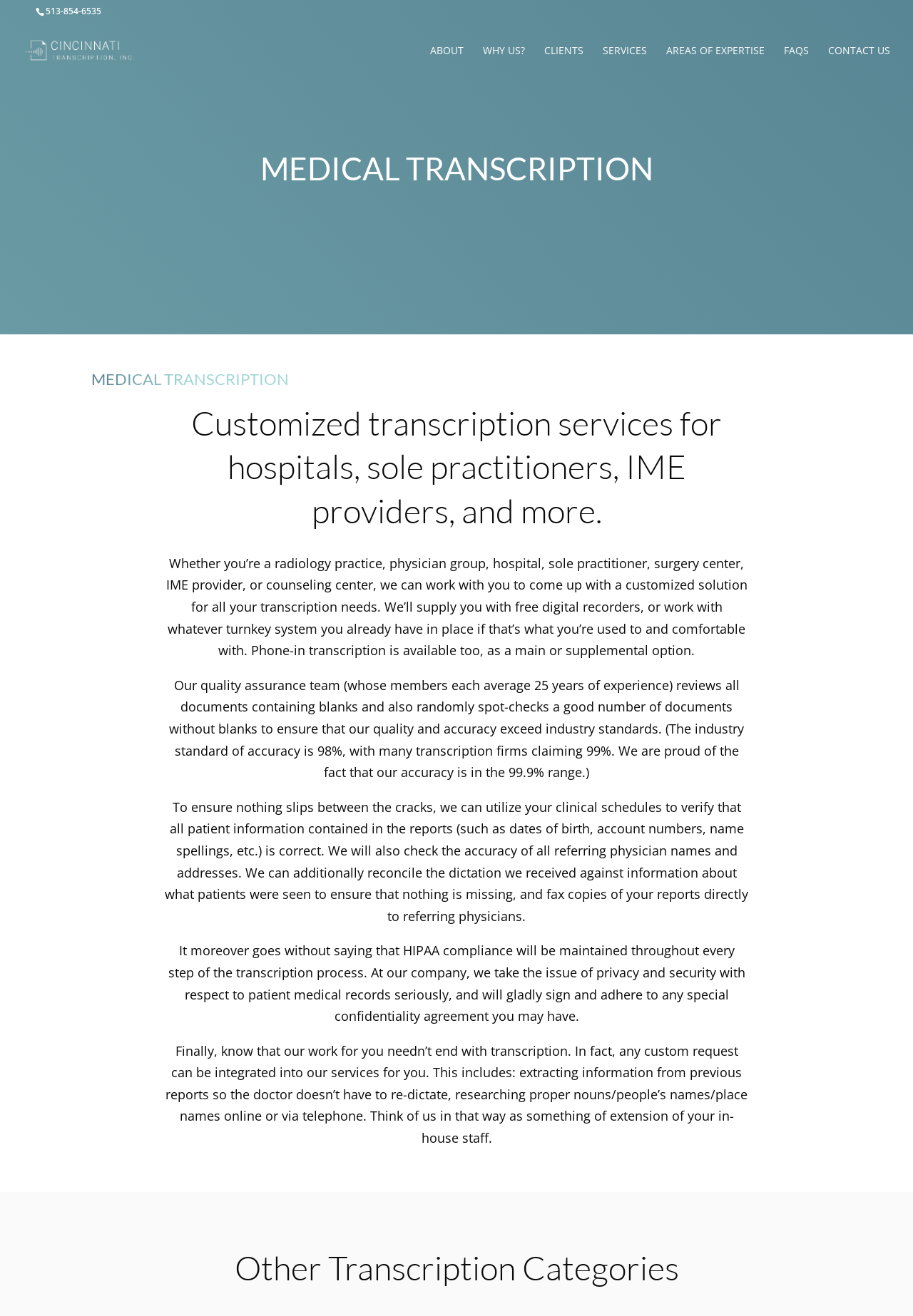Please provide a comprehensive response to the question below by analyzing the image: 
What is the phone number on the webpage?

I found the phone number by looking at the StaticText element with the OCR text '513-854-6535' located at the top of the webpage.